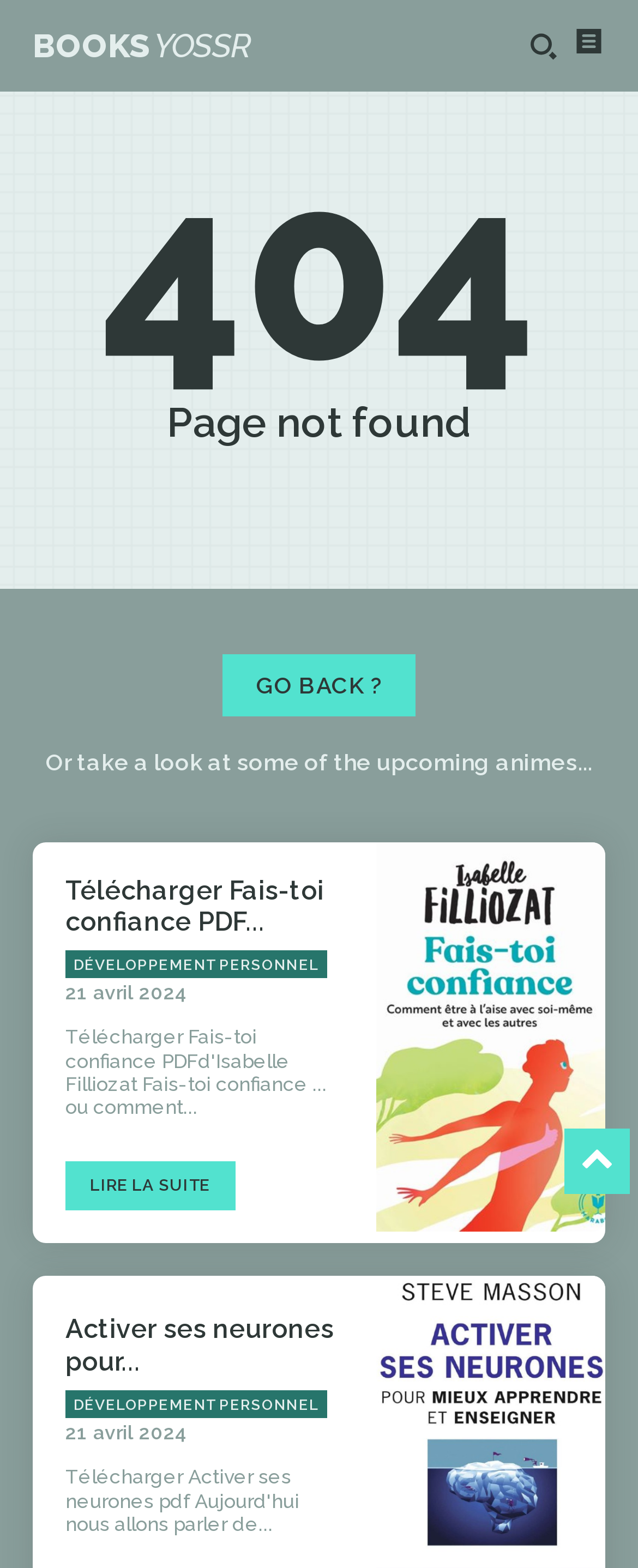Construct a comprehensive description capturing every detail on the webpage.

The webpage is a "Page Not Found" page with a title "Livres PDF". At the top left, there is a link "BOOKS YOSSR". To the right of it, there are two images, one next to the other. Below these elements, there is a large heading "404" spanning almost the entire width of the page, followed by a slightly smaller heading "Page not found". 

Below the headings, there is a link "GO BACK?" positioned roughly in the middle of the page. To the left of it, there is a paragraph of text "Or take a look at some of the upcoming animes...". 

Further down, there are several links and headings related to book downloads, including "Télécharger Fais-toi confiance PDF d’Isabelle Filliozat 2024", "DÉVELOPPEMENT PERSONNEL", and "Activer ses neurones pour...". Each of these links has a corresponding heading above it. To the right of these links, there are timestamps "21 avril 2024" indicating the publication dates. There are also "LIRE LA SUITE" links next to some of the book titles.